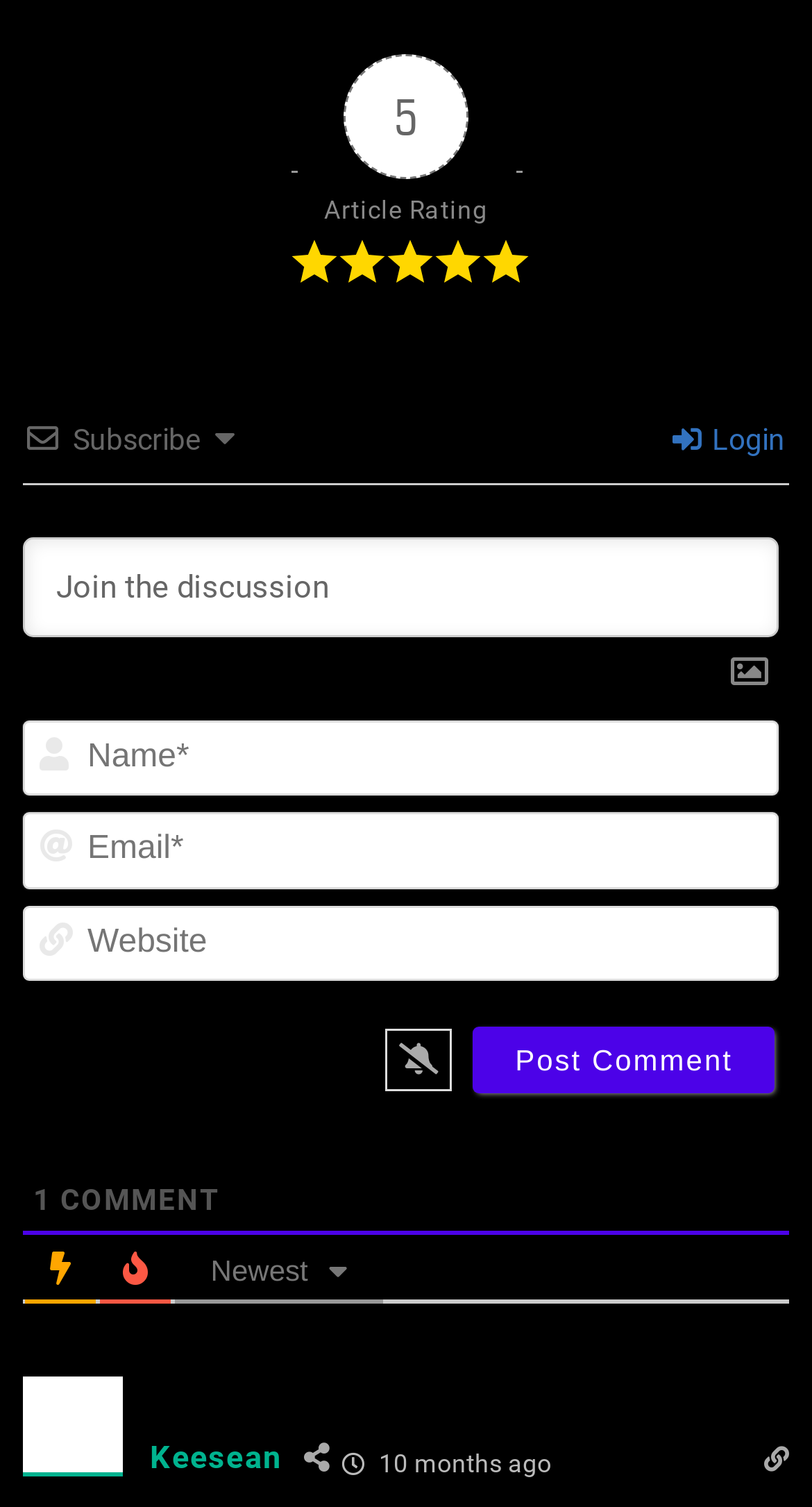Bounding box coordinates must be specified in the format (top-left x, top-left y, bottom-right x, bottom-right y). All values should be floating point numbers between 0 and 1. What are the bounding box coordinates of the UI element described as: alt="Keesean"

[0.028, 0.934, 0.151, 0.956]